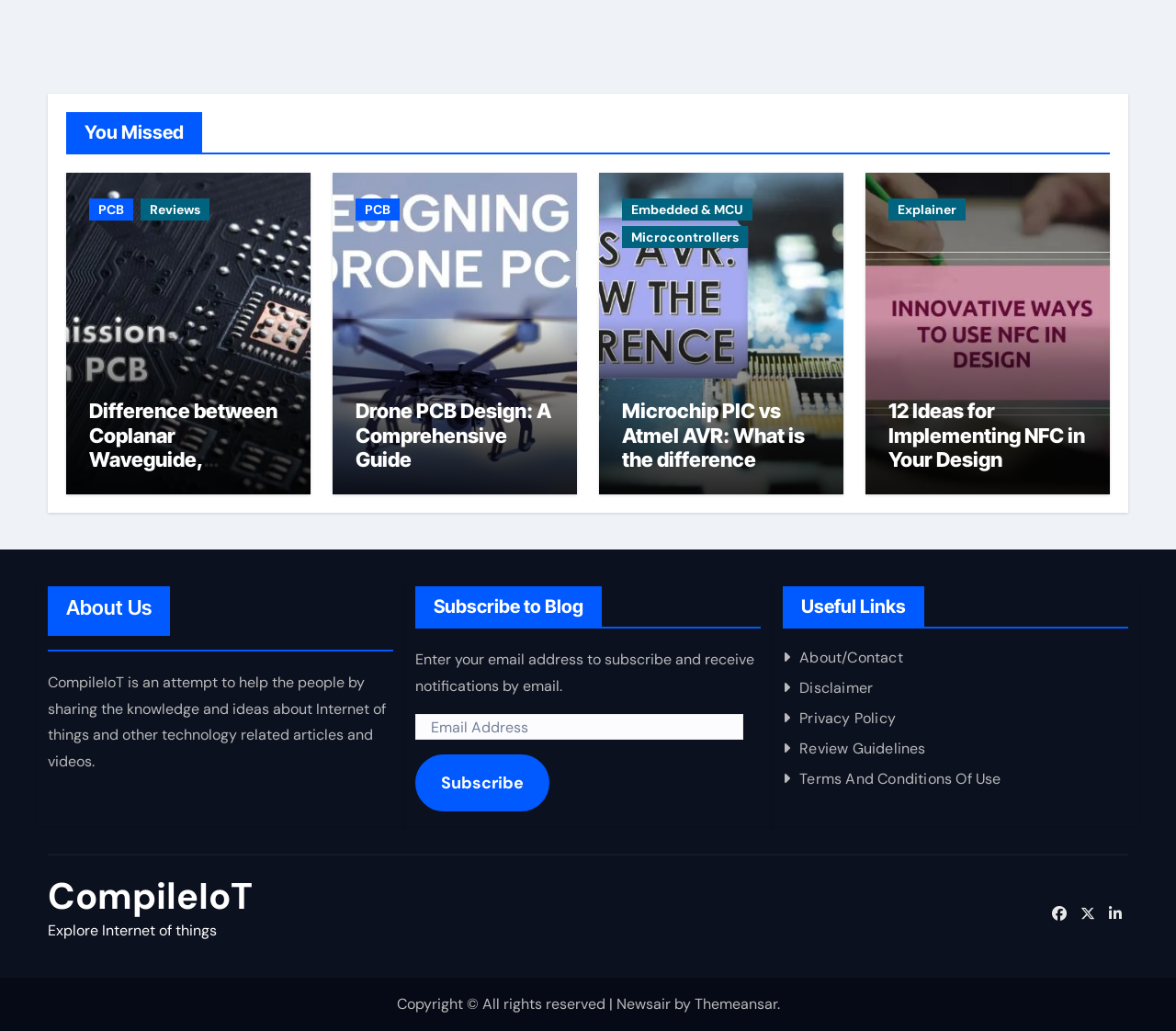Predict the bounding box coordinates of the UI element that matches this description: "Newsair". The coordinates should be in the format [left, top, right, bottom] with each value between 0 and 1.

[0.524, 0.964, 0.57, 0.983]